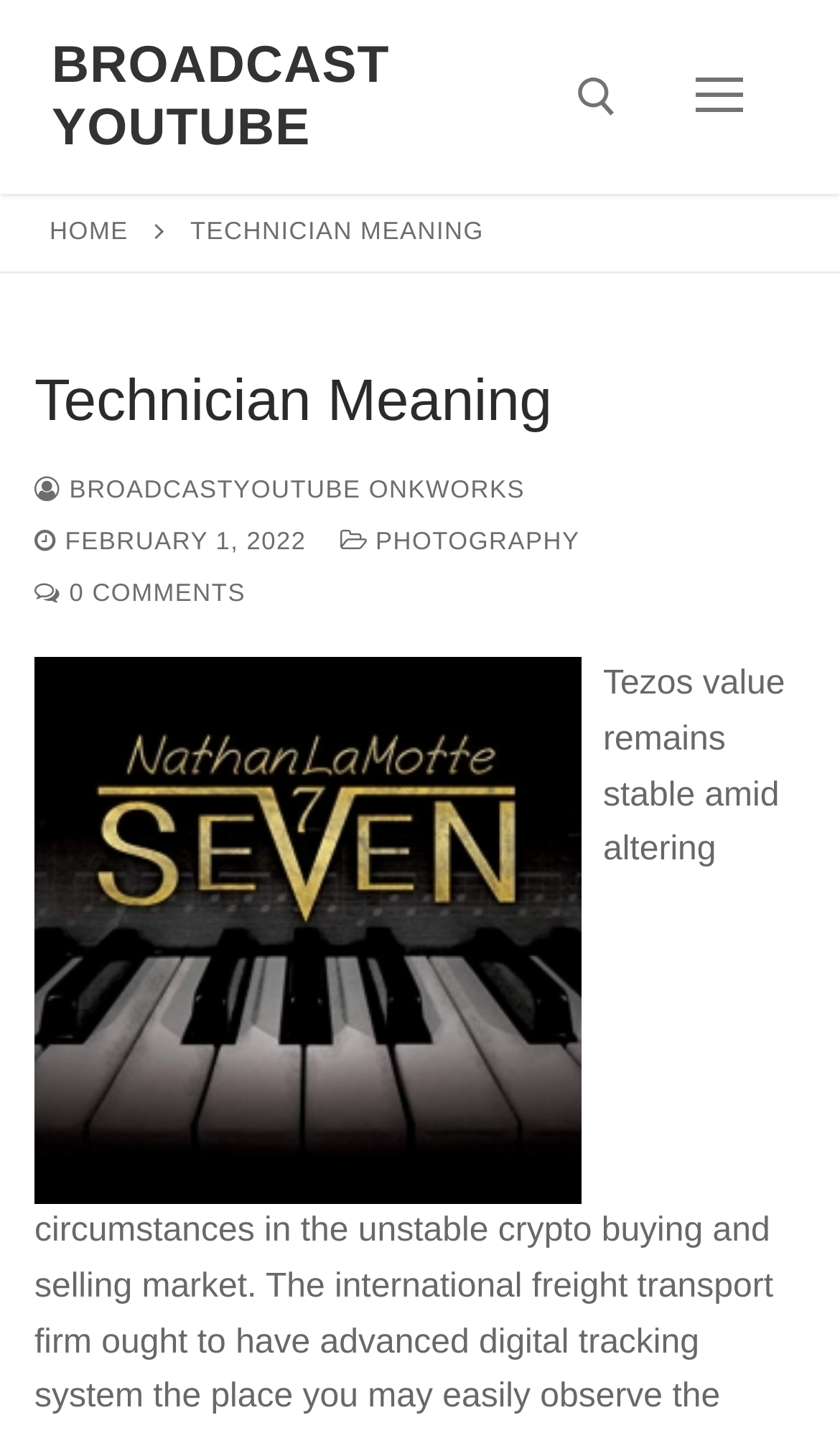Please provide a detailed answer to the question below by examining the image:
What is the purpose of the search tool?

I inferred the purpose of the search tool by looking at the static text 'Search for:' and the search box next to it, which suggests that users can input keywords to search for specific content on the webpage.